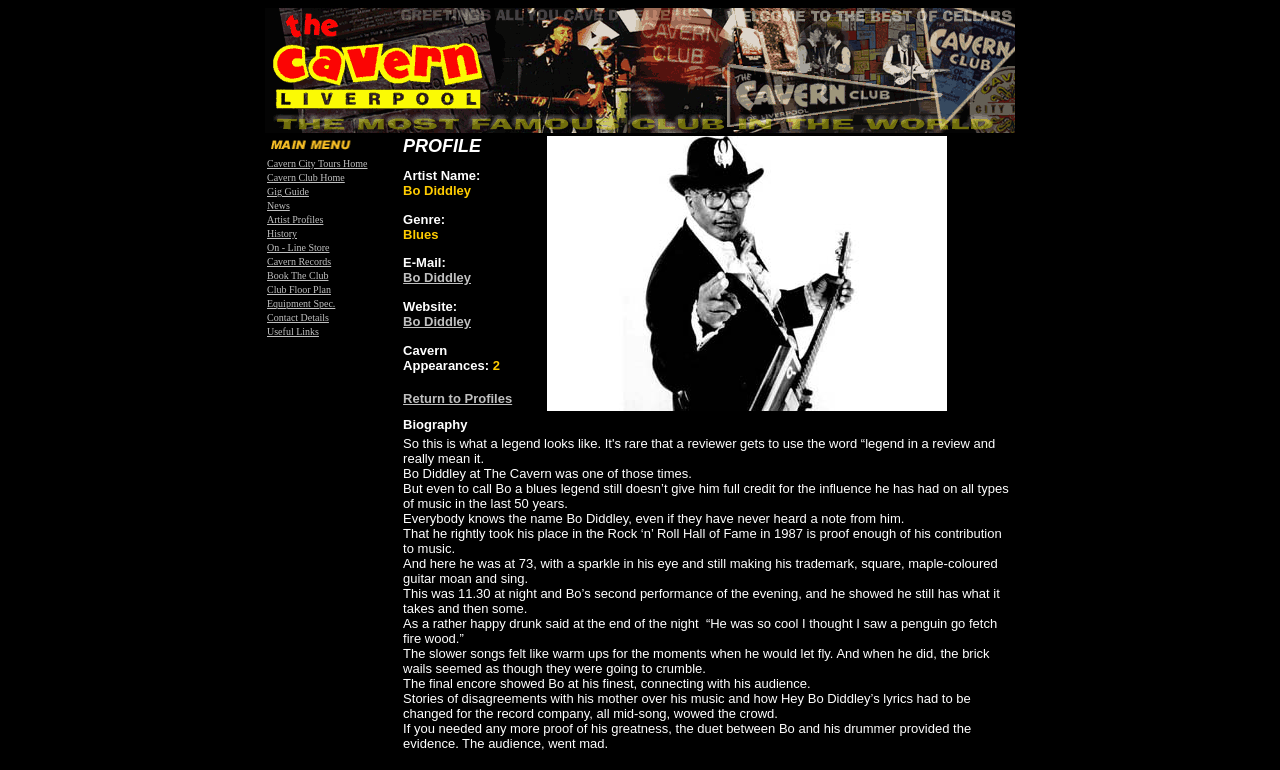Locate the bounding box coordinates of the clickable region necessary to complete the following instruction: "Check Contact Details". Provide the coordinates in the format of four float numbers between 0 and 1, i.e., [left, top, right, bottom].

[0.209, 0.405, 0.257, 0.419]